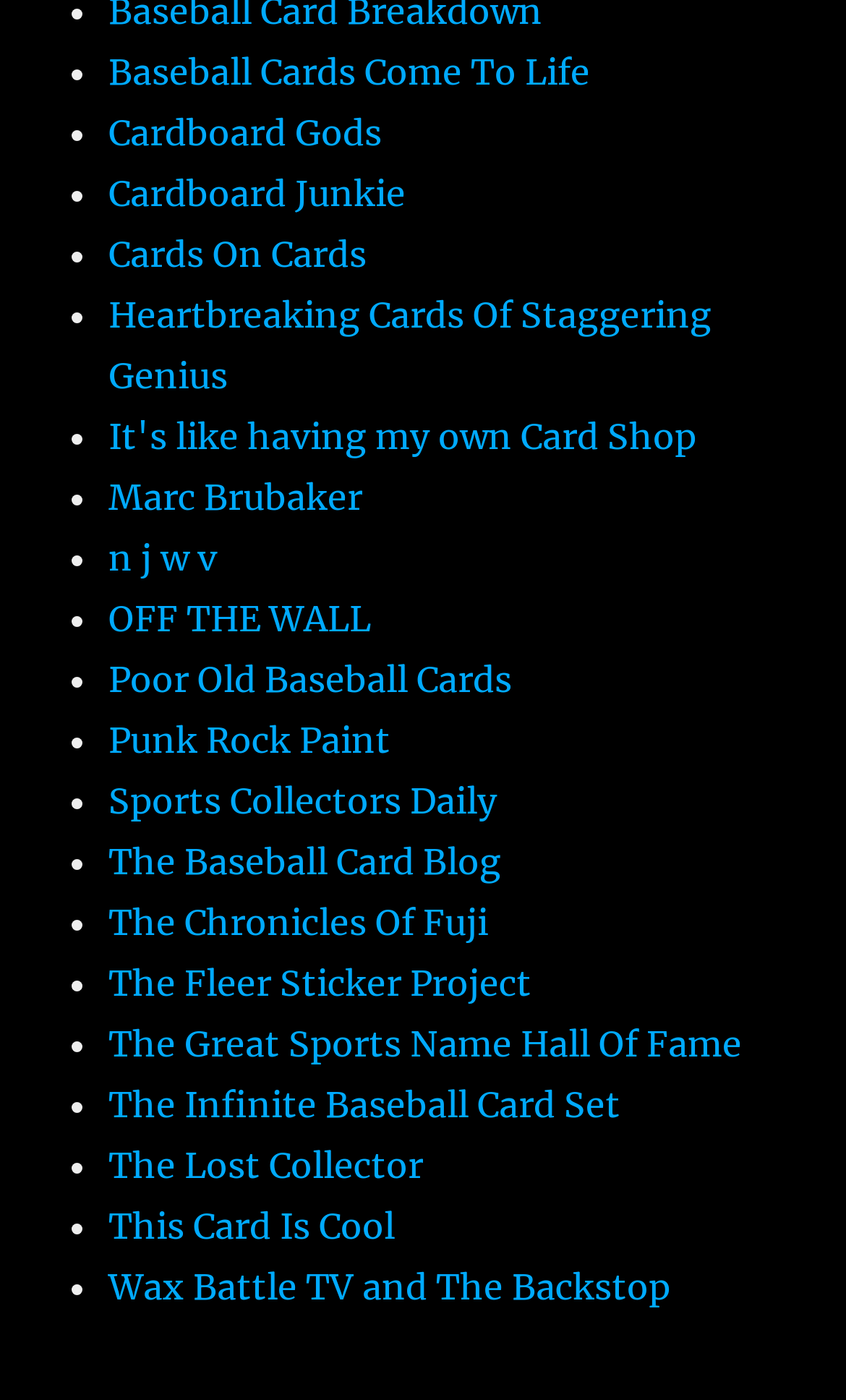Identify the bounding box for the described UI element: "The Infinite Baseball Card Set".

[0.128, 0.773, 0.733, 0.804]